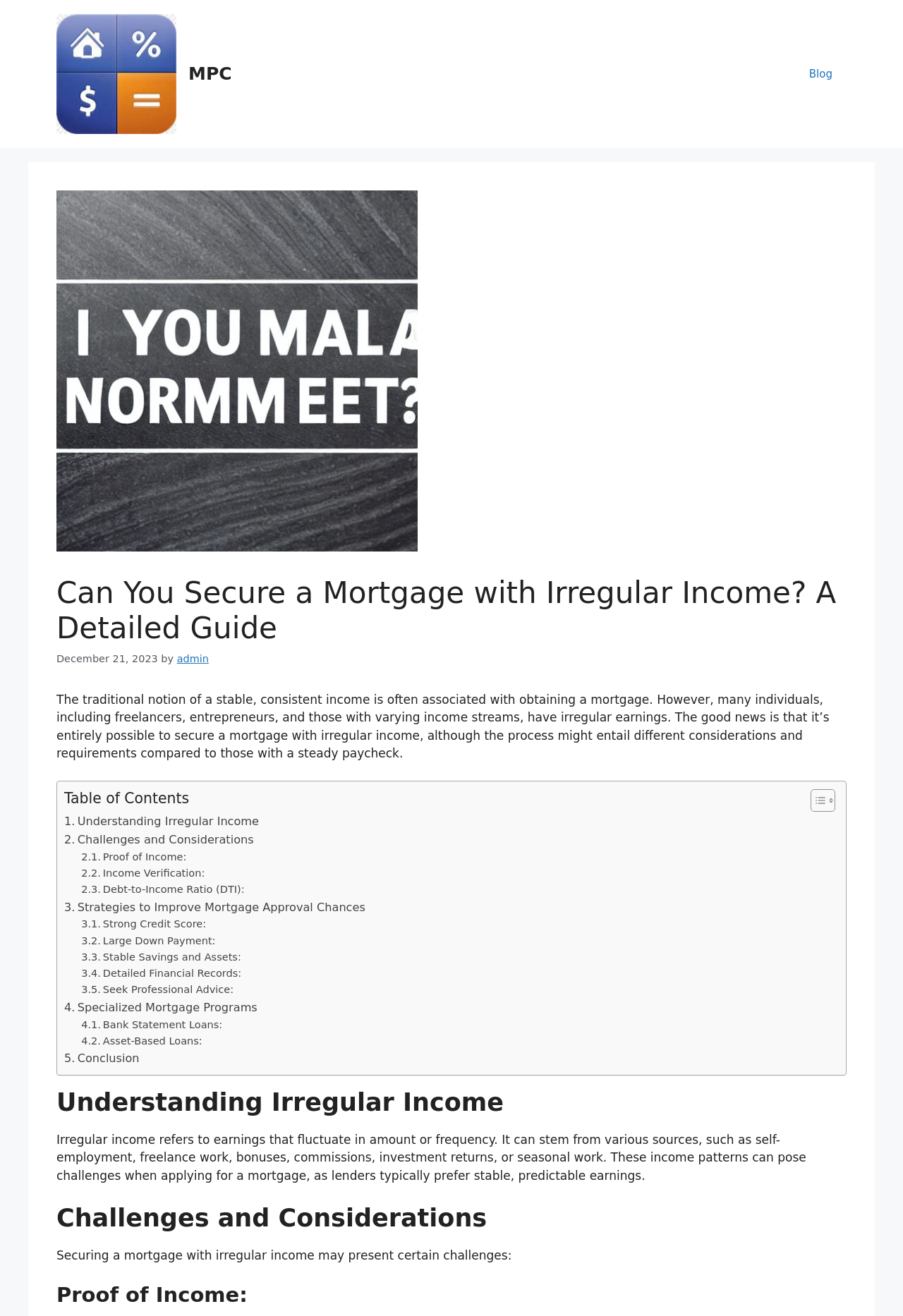Pinpoint the bounding box coordinates of the area that must be clicked to complete this instruction: "Learn more about Magik Code Editing".

None